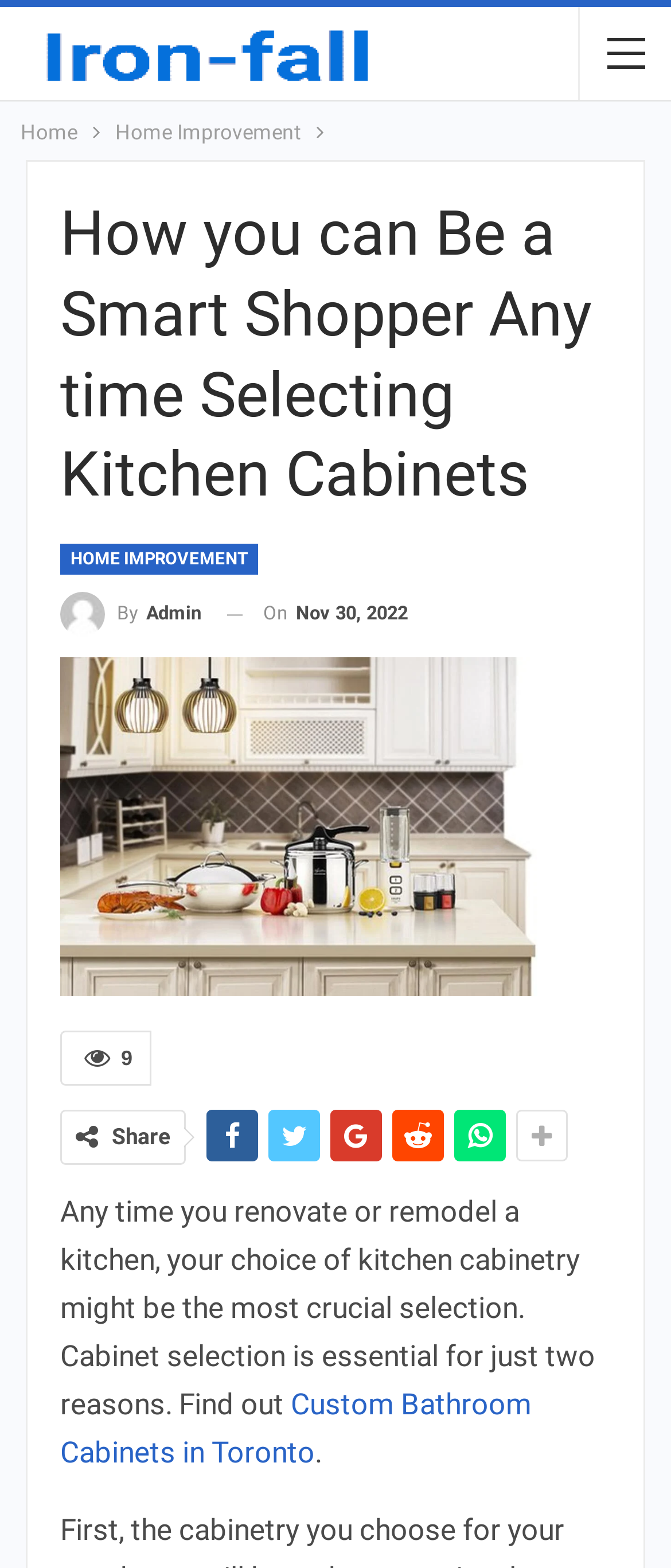Illustrate the webpage thoroughly, mentioning all important details.

The webpage appears to be an article about selecting kitchen cabinets, with a focus on being a smart shopper. At the top left of the page, there is an image with the logo "iron-fall". Below the image, there is a navigation bar with breadcrumbs, featuring links to "Home" and "Home Improvement". 

The main content of the page is divided into sections. The first section features a heading that reads "How you can Be a Smart Shopper Any time Selecting Kitchen Cabinets". Below the heading, there are links to "HOME IMPROVEMENT" and "By Admin", followed by a timestamp indicating the article was published on November 30, 2022.

To the right of the timestamp, there is a link to "Custom Bathroom Cabinets in Toronto", accompanied by an image related to the topic. Below this section, there is a counter displaying the number "9", likely indicating the number of comments or shares. Next to the counter, there is a "Share" button with links to various social media platforms.

The main article begins below the social media links, with a paragraph of text that reads "Any time you renovate or remodel a kitchen, your choice of kitchen cabinetry might be the most crucial selection. Cabinet selection is essential for just two reasons. Find out...". The article continues with a link to "Custom Bathroom Cabinets in Toronto" at the bottom.